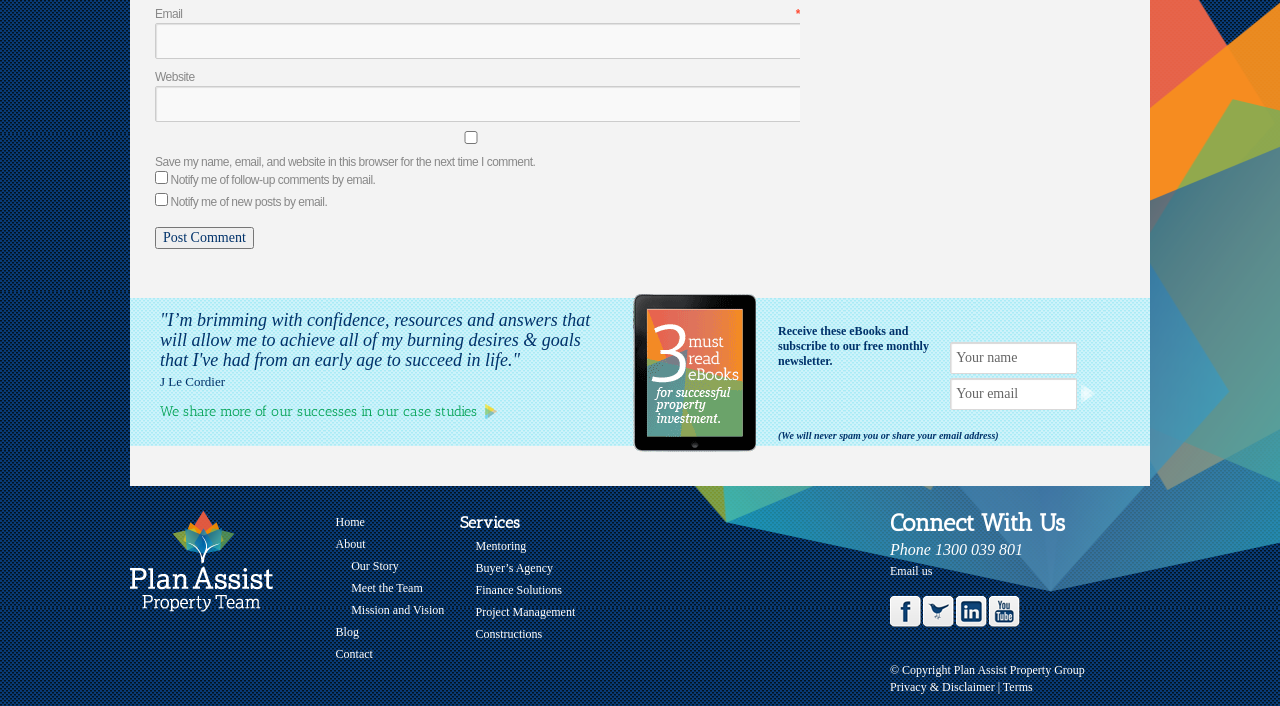What social media platforms is Plan Assist Property Group on?
Answer with a single word or phrase by referring to the visual content.

Facebook, Twitter, LinkedIn, YouTube